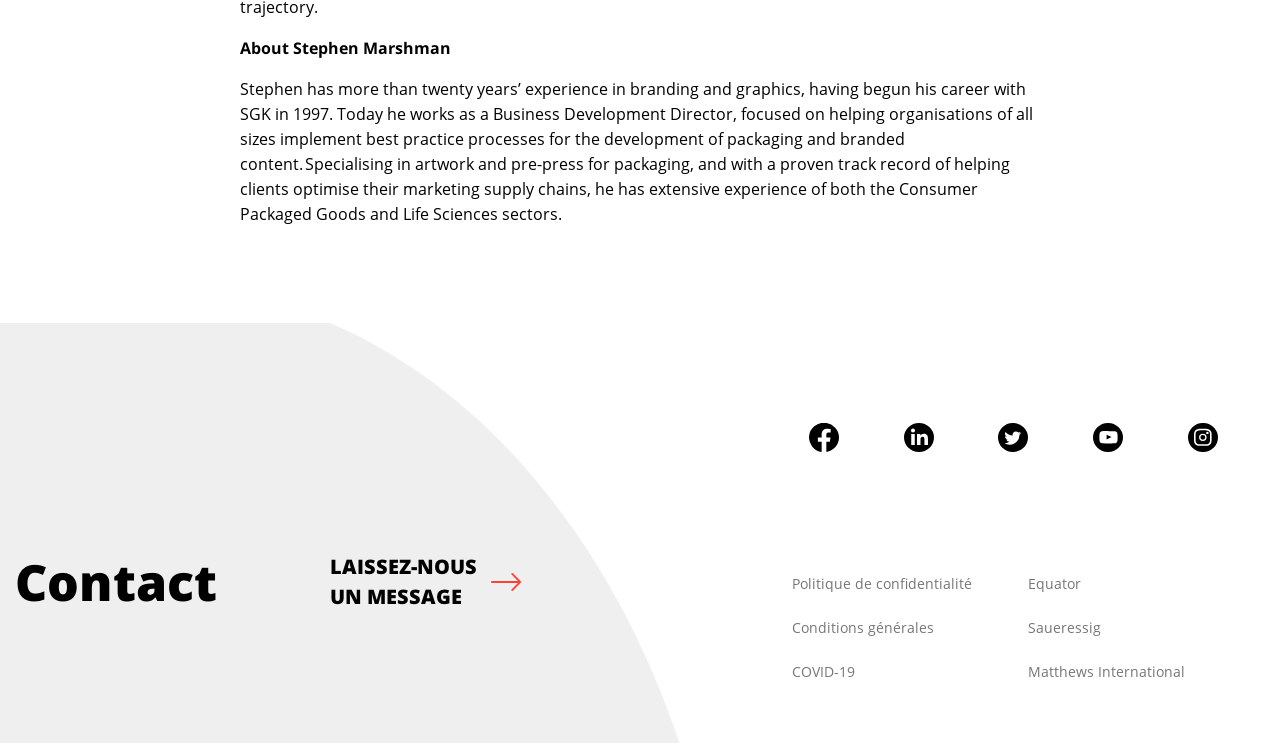Kindly provide the bounding box coordinates of the section you need to click on to fulfill the given instruction: "View Stephen Marshman's Twitter profile".

[0.78, 0.575, 0.803, 0.598]